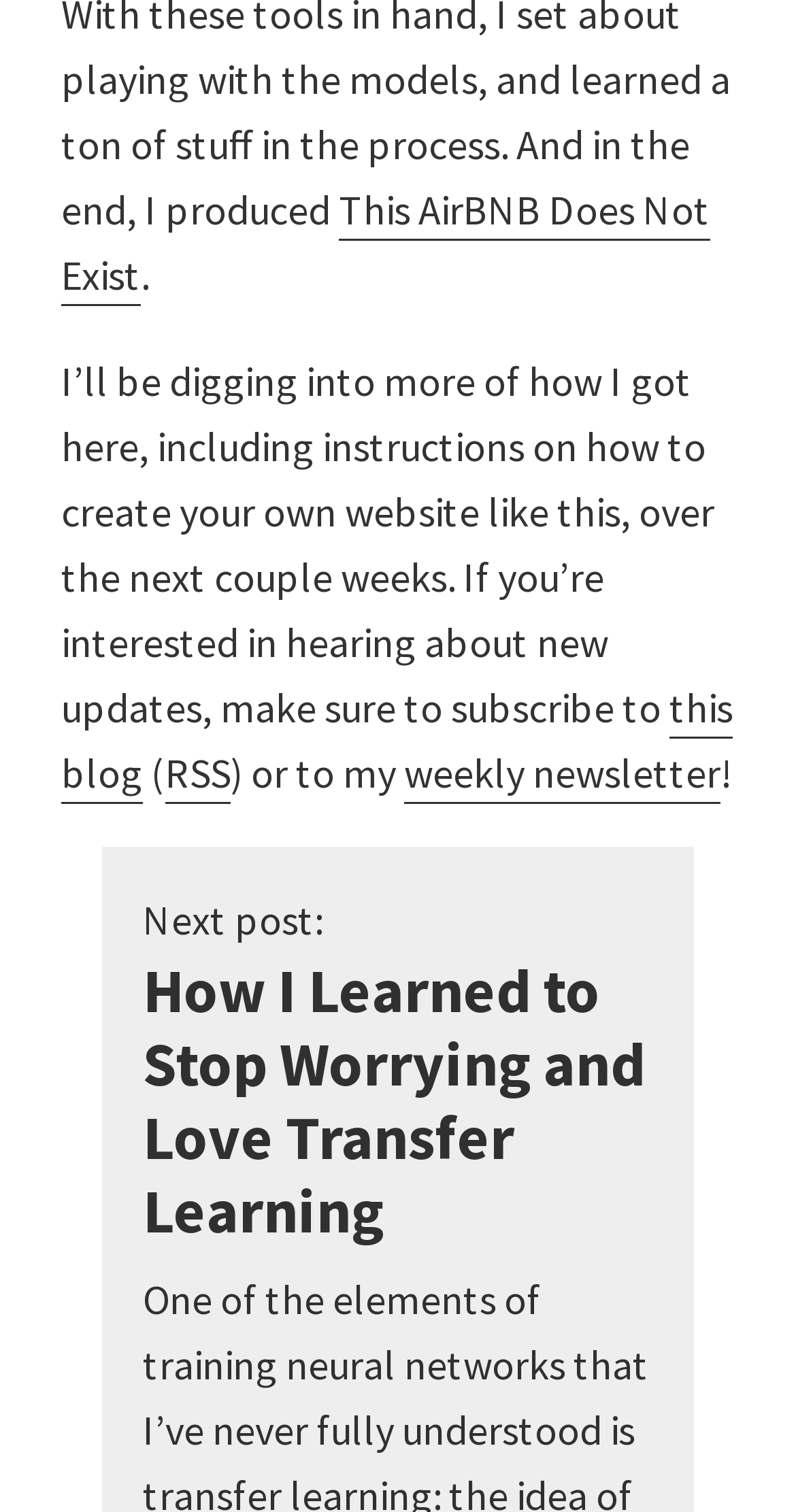Determine the bounding box coordinates for the HTML element described here: "RSS".

[0.208, 0.494, 0.29, 0.532]